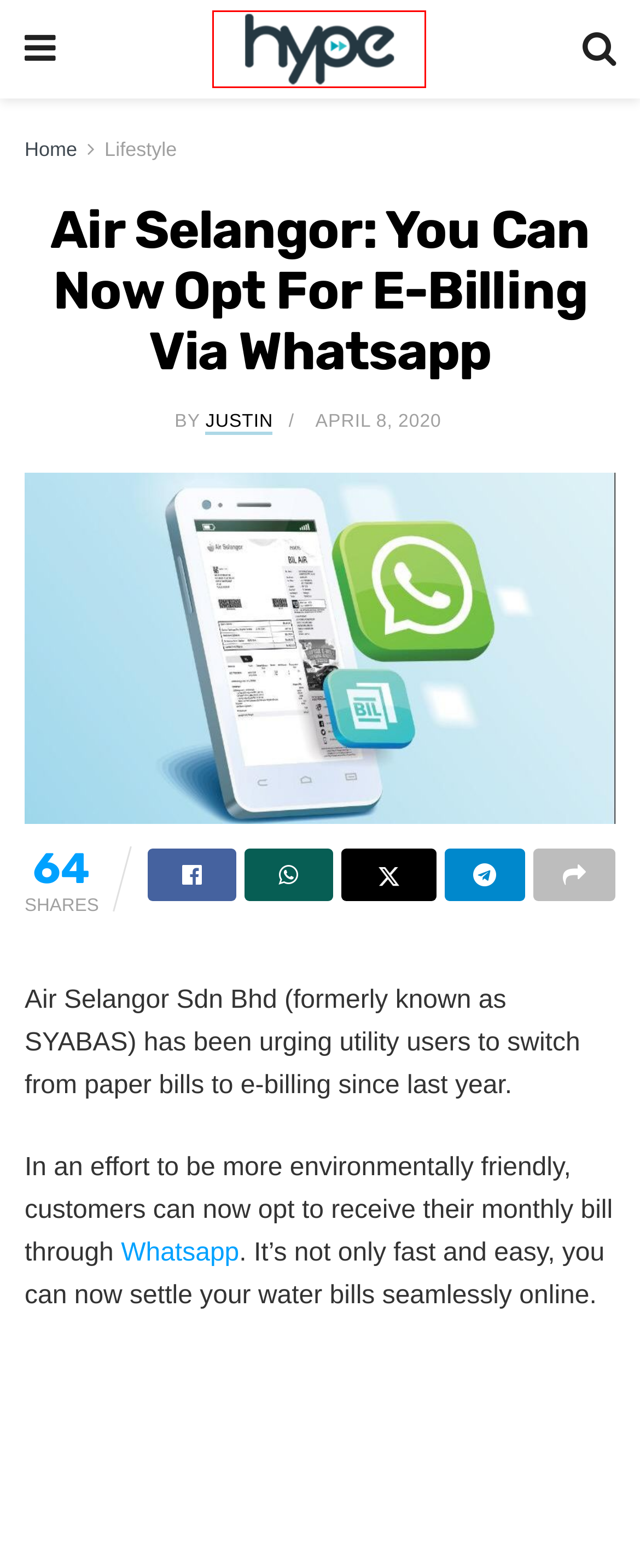You have a screenshot of a webpage, and a red bounding box highlights an element. Select the webpage description that best fits the new page after clicking the element within the bounding box. Options are:
A. Hype Picks Archives - Hype MY
B. Lifestyle Archives - Hype MY
C. Mizz Nina's Ex-PA Is Suing Her Over Unfair Treatment & Delayed Salary - Hype MY
D. Covid-19: WhatsApp Limits Forwarding Messages To 1 Contact At A Time - Hype MY
E. Air Selangor Sdn Bhd
F. Hype MY | Malaysia Latest News, Trends and Entertainment
G. Justin, Author at Hype MY
H. Privacy Policy - Hype MY

F